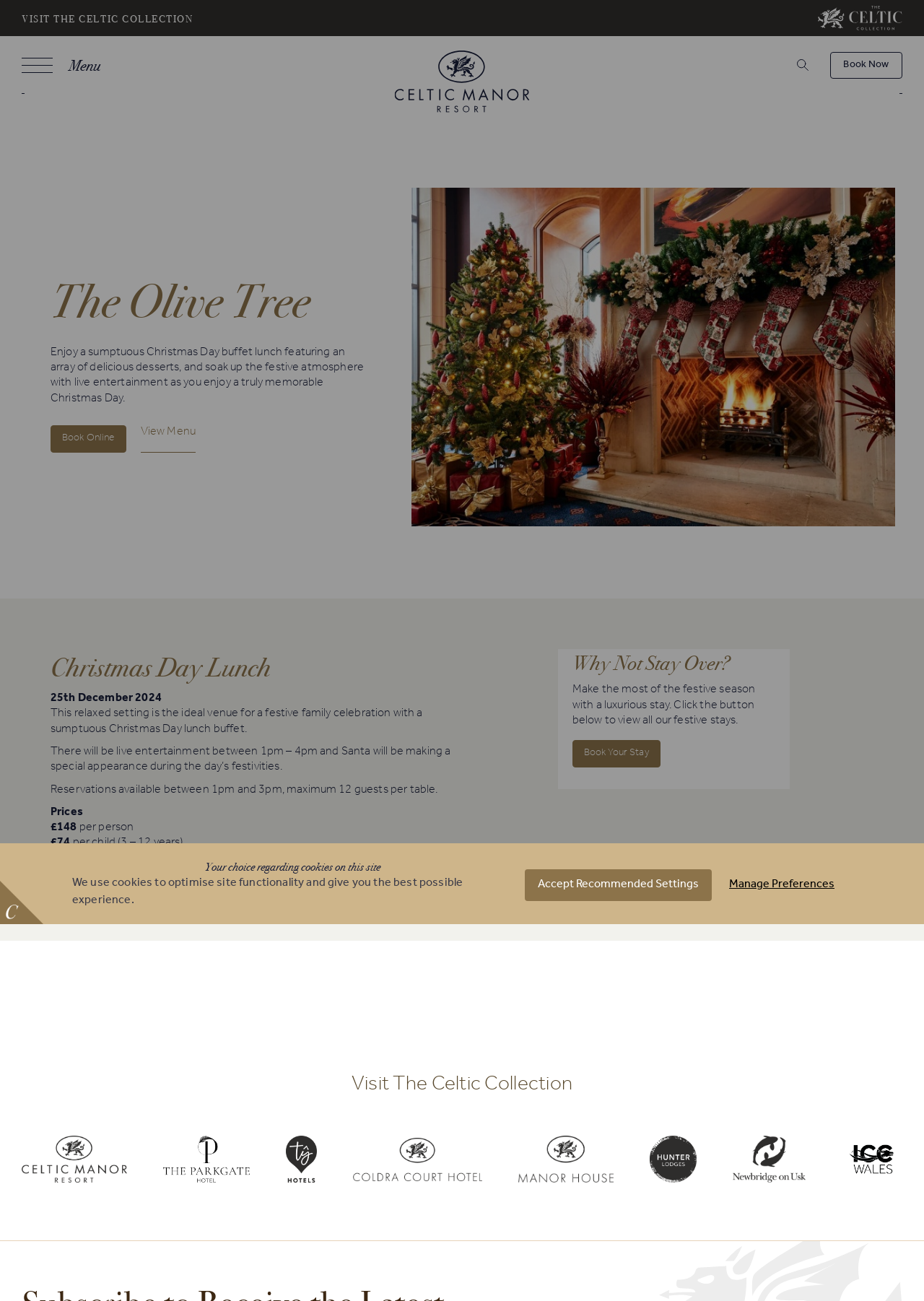Can you find and provide the main heading text of this webpage?

Your choice regarding cookies on this site